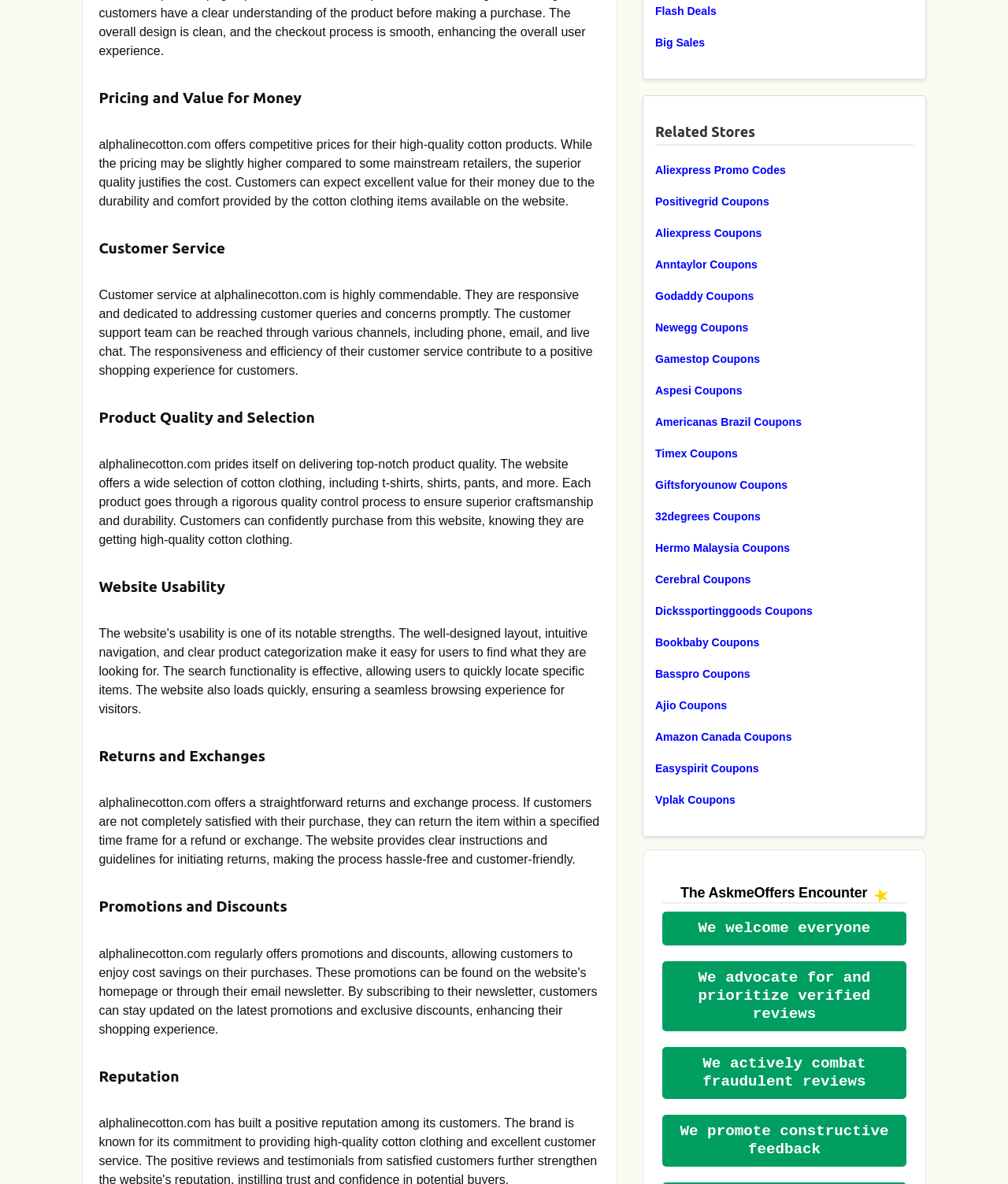Please identify the bounding box coordinates of the element on the webpage that should be clicked to follow this instruction: "Click on 'Aliexpress Promo Codes'". The bounding box coordinates should be given as four float numbers between 0 and 1, formatted as [left, top, right, bottom].

[0.65, 0.134, 0.906, 0.154]